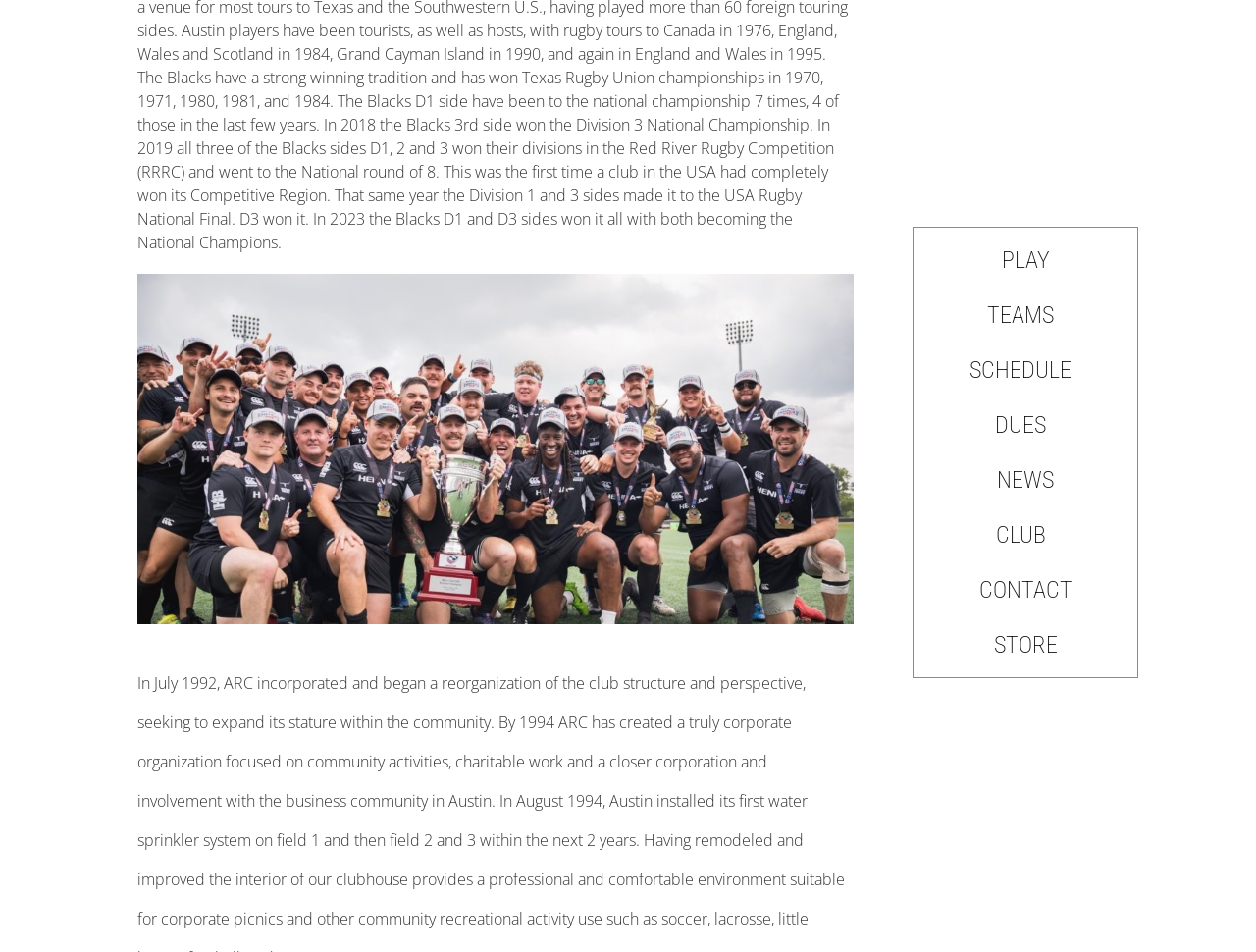What is the last menu item?
Please look at the screenshot and answer in one word or a short phrase.

STORE